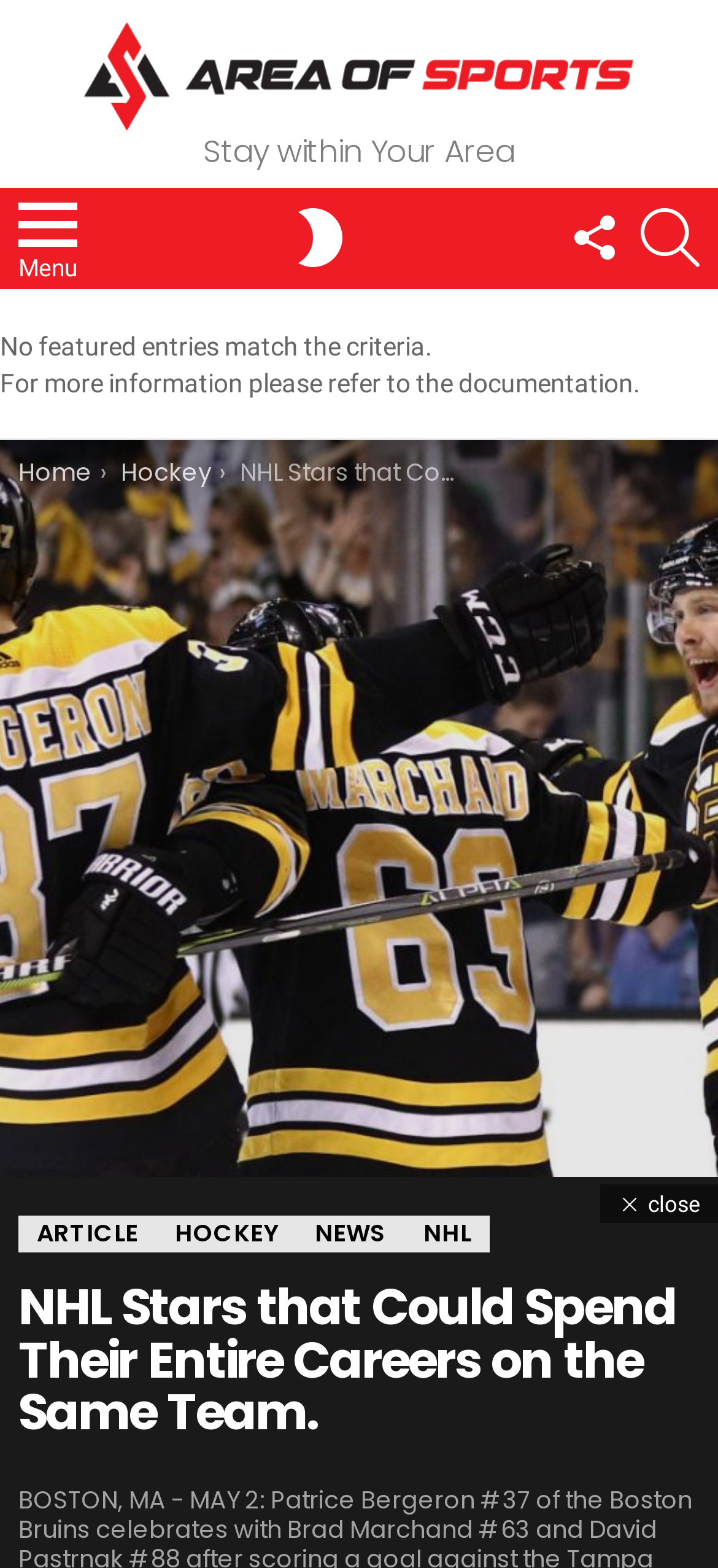Please determine the bounding box coordinates of the area that needs to be clicked to complete this task: 'follow us on Facebook'. The coordinates must be four float numbers between 0 and 1, formatted as [left, top, right, bottom].

[0.785, 0.123, 0.867, 0.181]